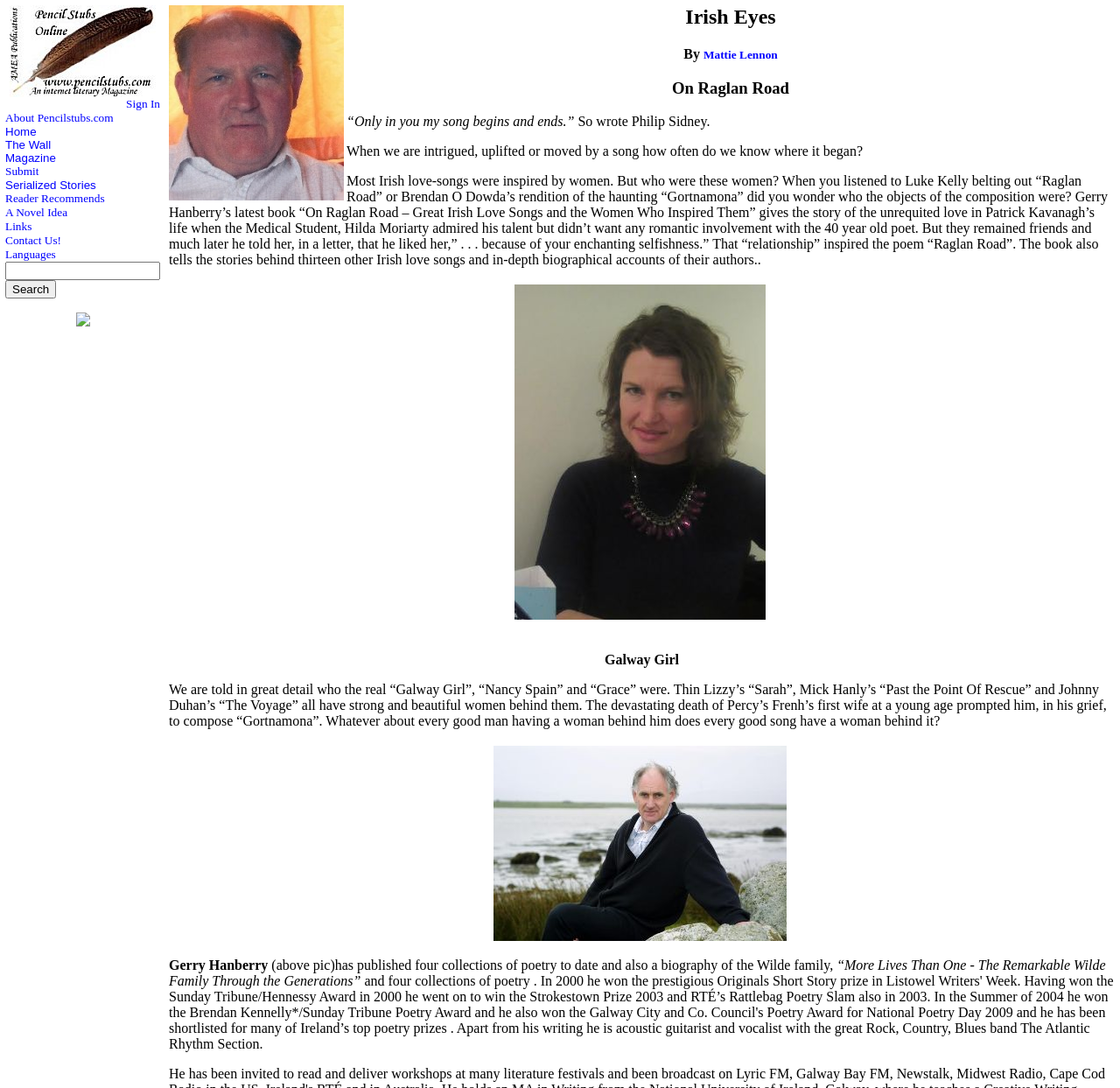Based on what you see in the screenshot, provide a thorough answer to this question: What is the title of the article on the webpage?

The title of the article is located at coordinates [0.151, 0.072, 0.995, 0.09] and has the text 'On Raglan Road'. This title is a heading element and is part of the main content of the webpage.